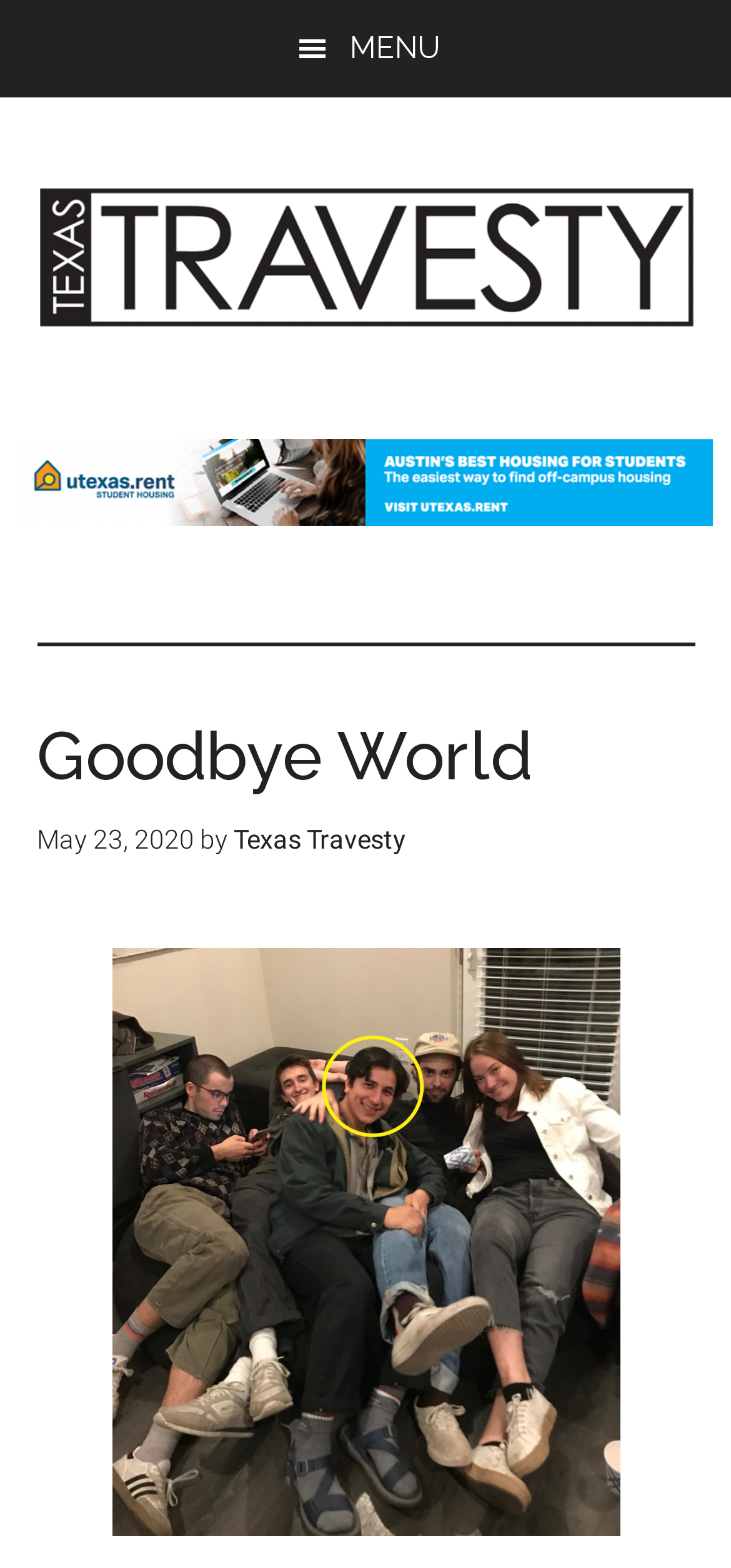Who is the author of the article? Analyze the screenshot and reply with just one word or a short phrase.

Texas Travesty